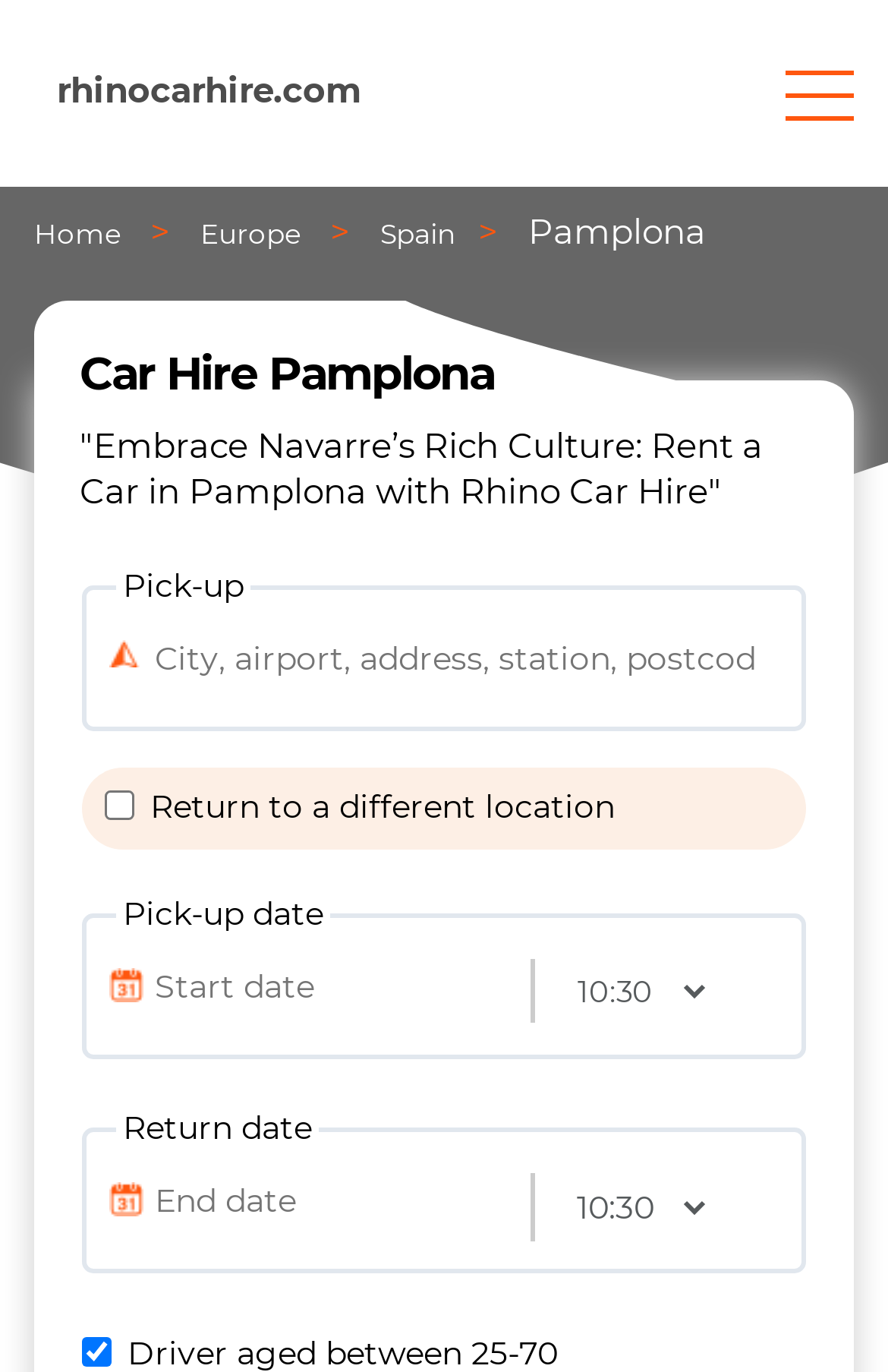Please identify the bounding box coordinates of the clickable element to fulfill the following instruction: "Check the 'Return to a different location' checkbox". The coordinates should be four float numbers between 0 and 1, i.e., [left, top, right, bottom].

[0.118, 0.576, 0.151, 0.598]